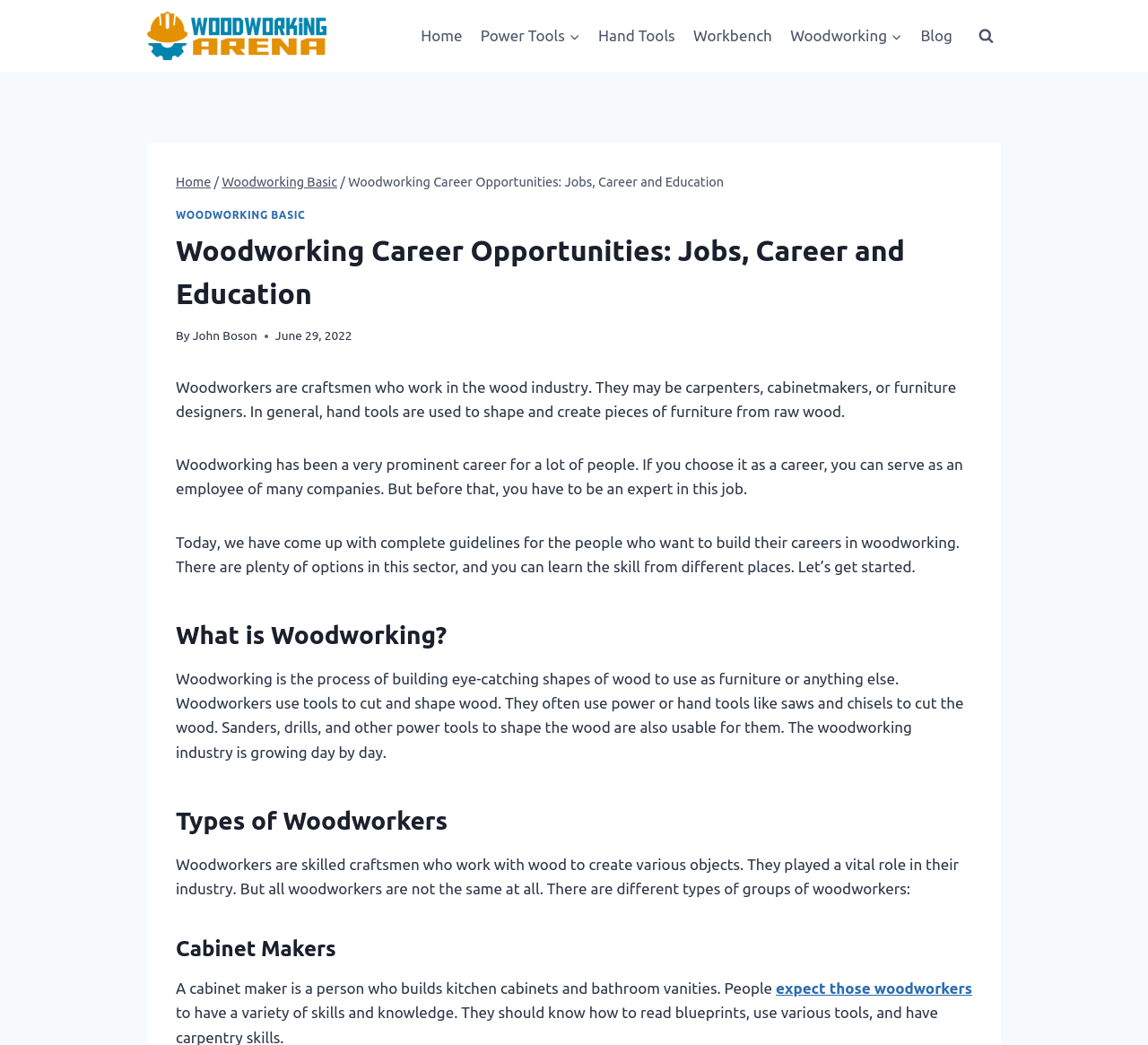Please determine the bounding box coordinates of the section I need to click to accomplish this instruction: "View the search form".

[0.845, 0.02, 0.872, 0.049]